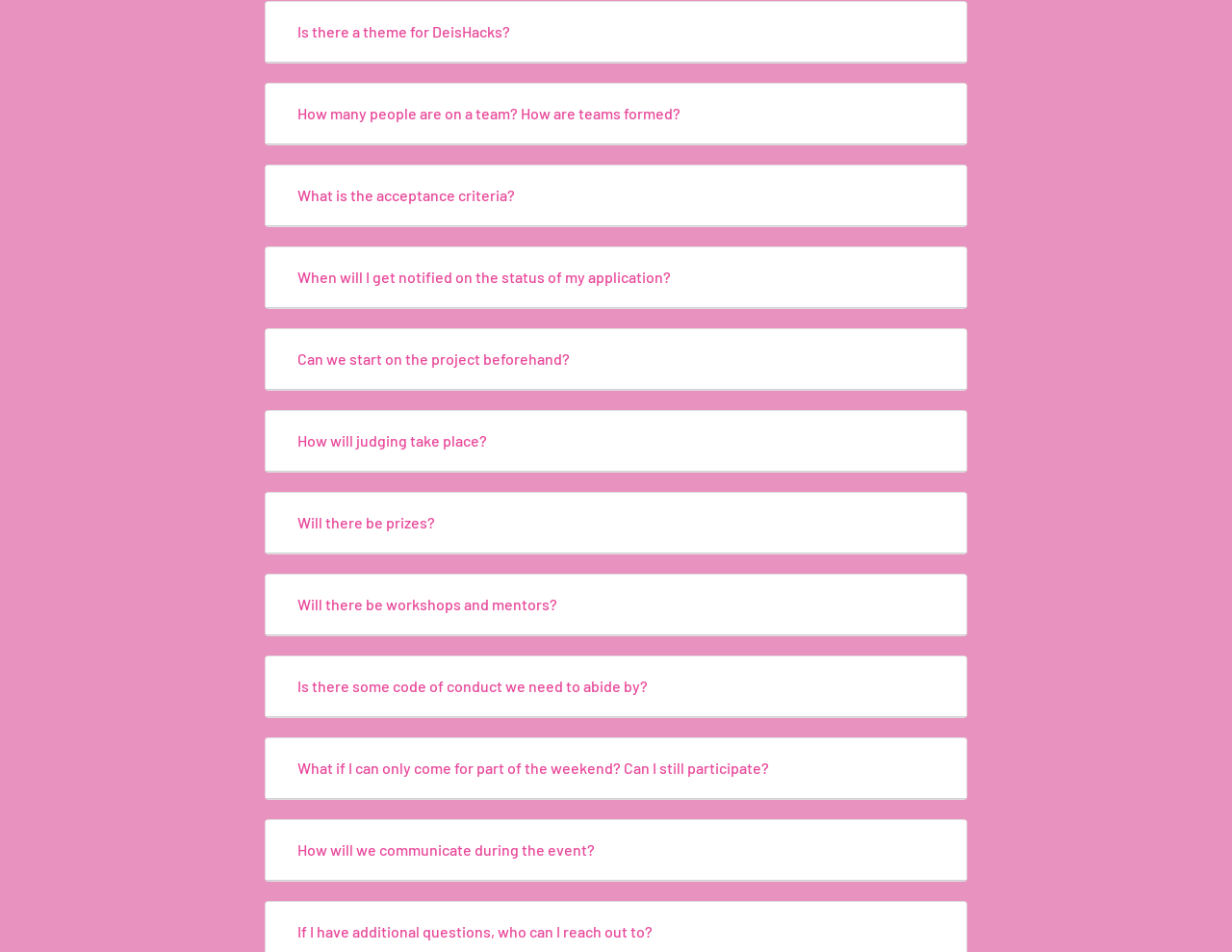Pinpoint the bounding box coordinates of the area that should be clicked to complete the following instruction: "Expand the question about DeisHacks theme". The coordinates must be given as four float numbers between 0 and 1, i.e., [left, top, right, bottom].

[0.231, 0.014, 0.424, 0.052]